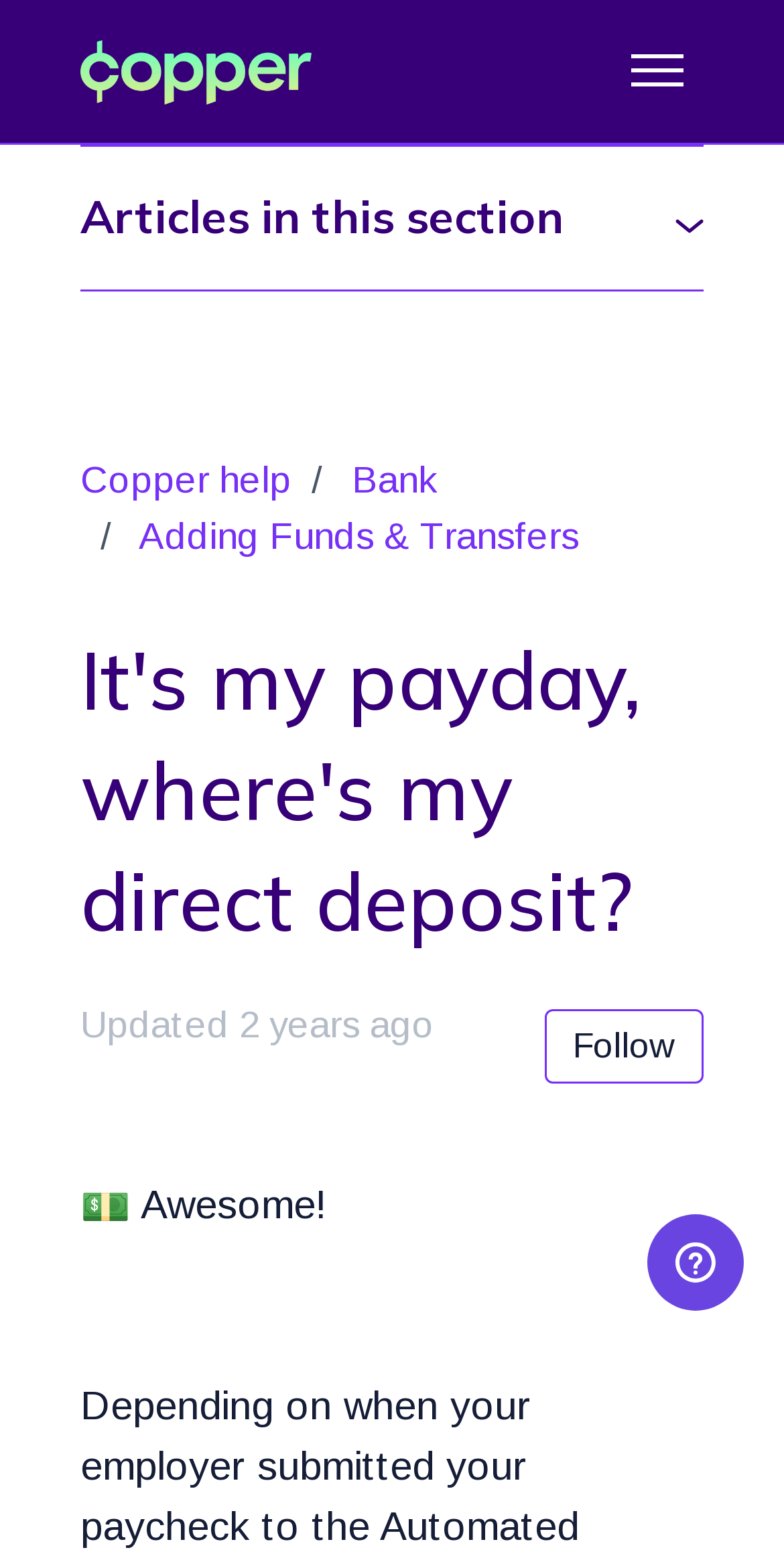Provide a brief response to the question using a single word or phrase: 
What is the category of the link 'Adding Funds & Transfers'?

Bank